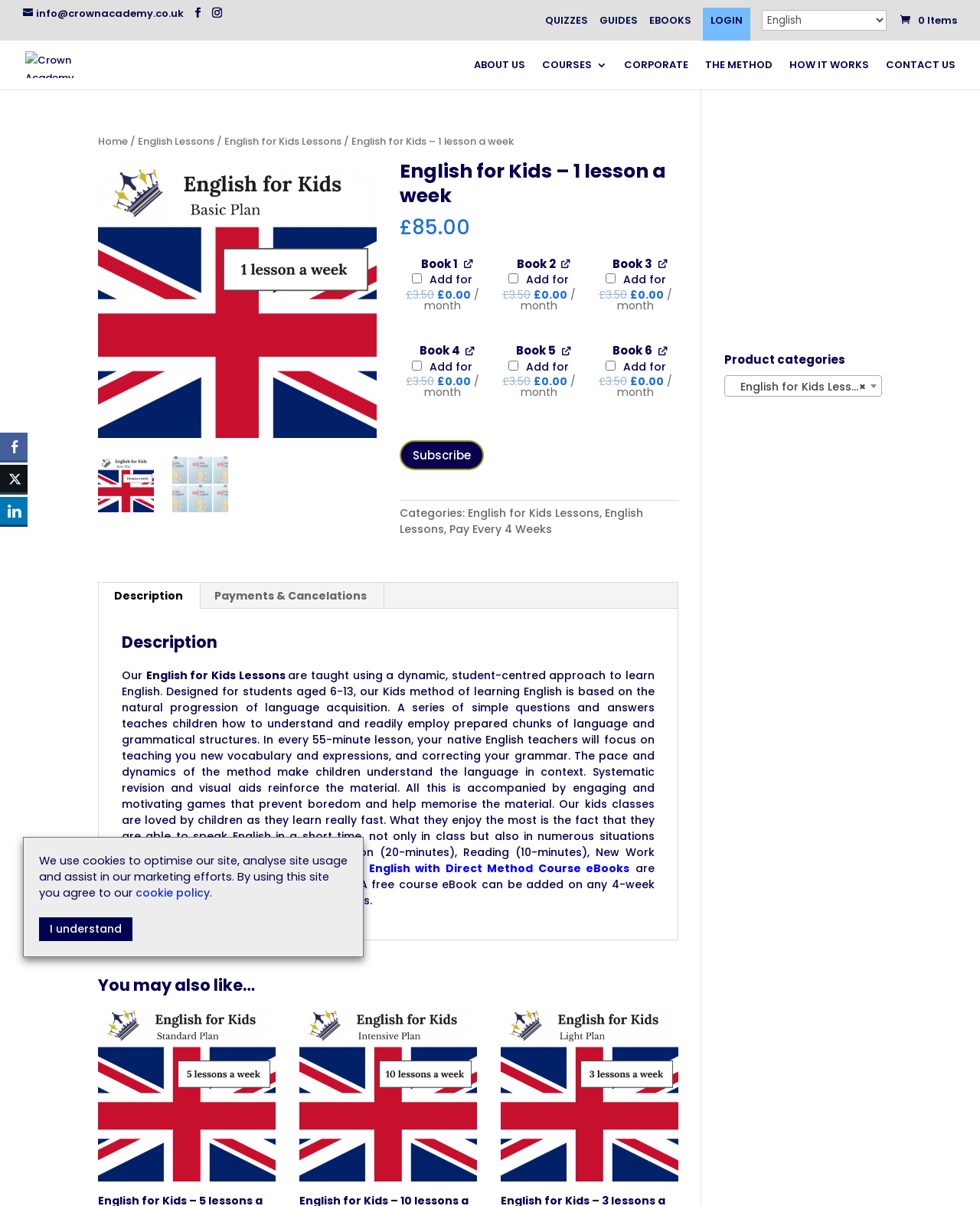Determine the bounding box coordinates of the clickable area required to perform the following instruction: "Select a language from the dropdown menu". The coordinates should be represented as four float numbers between 0 and 1: [left, top, right, bottom].

[0.777, 0.008, 0.905, 0.025]